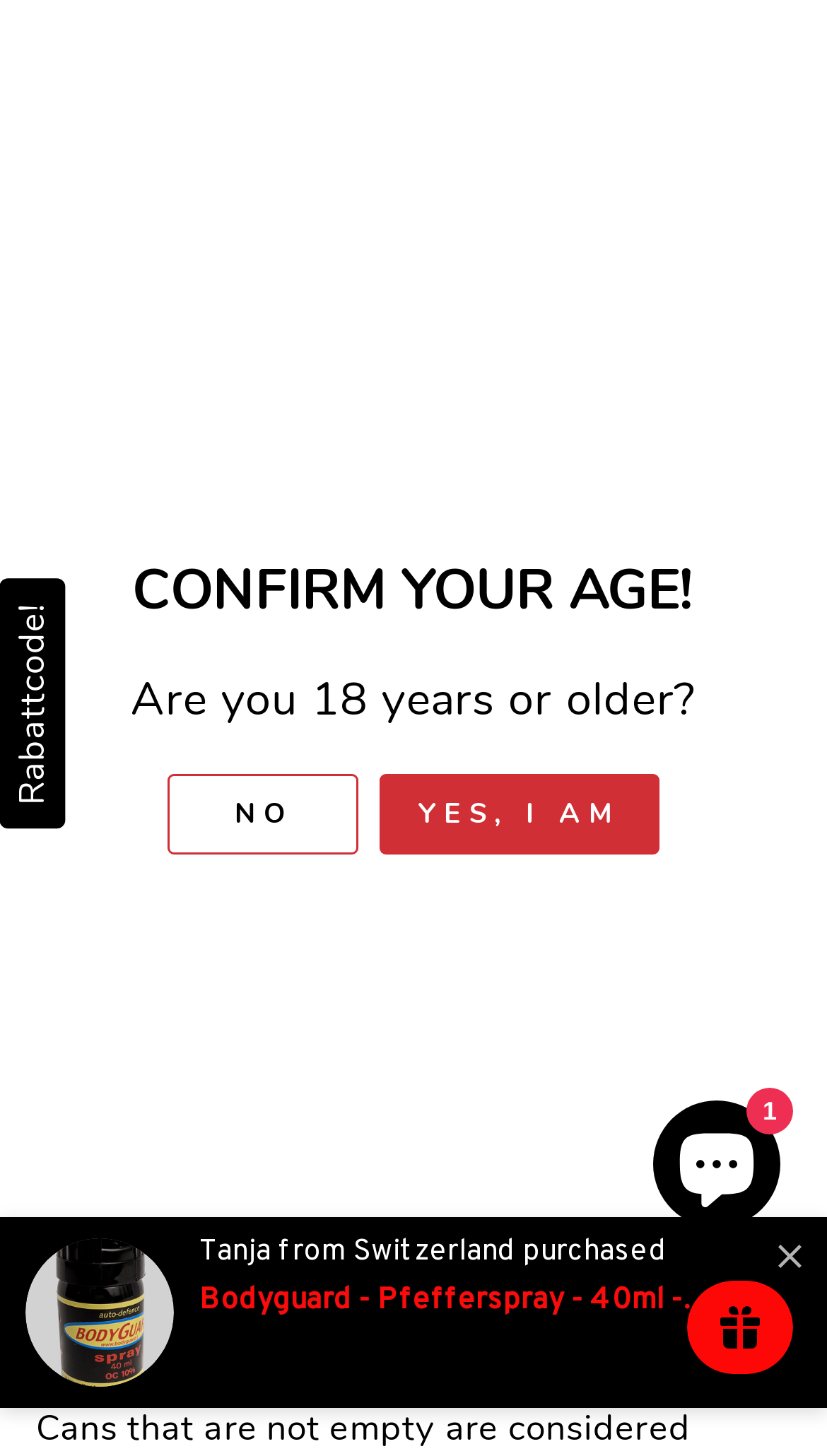Please reply to the following question with a single word or a short phrase:
What is the warning message about the product?

May burst if heated